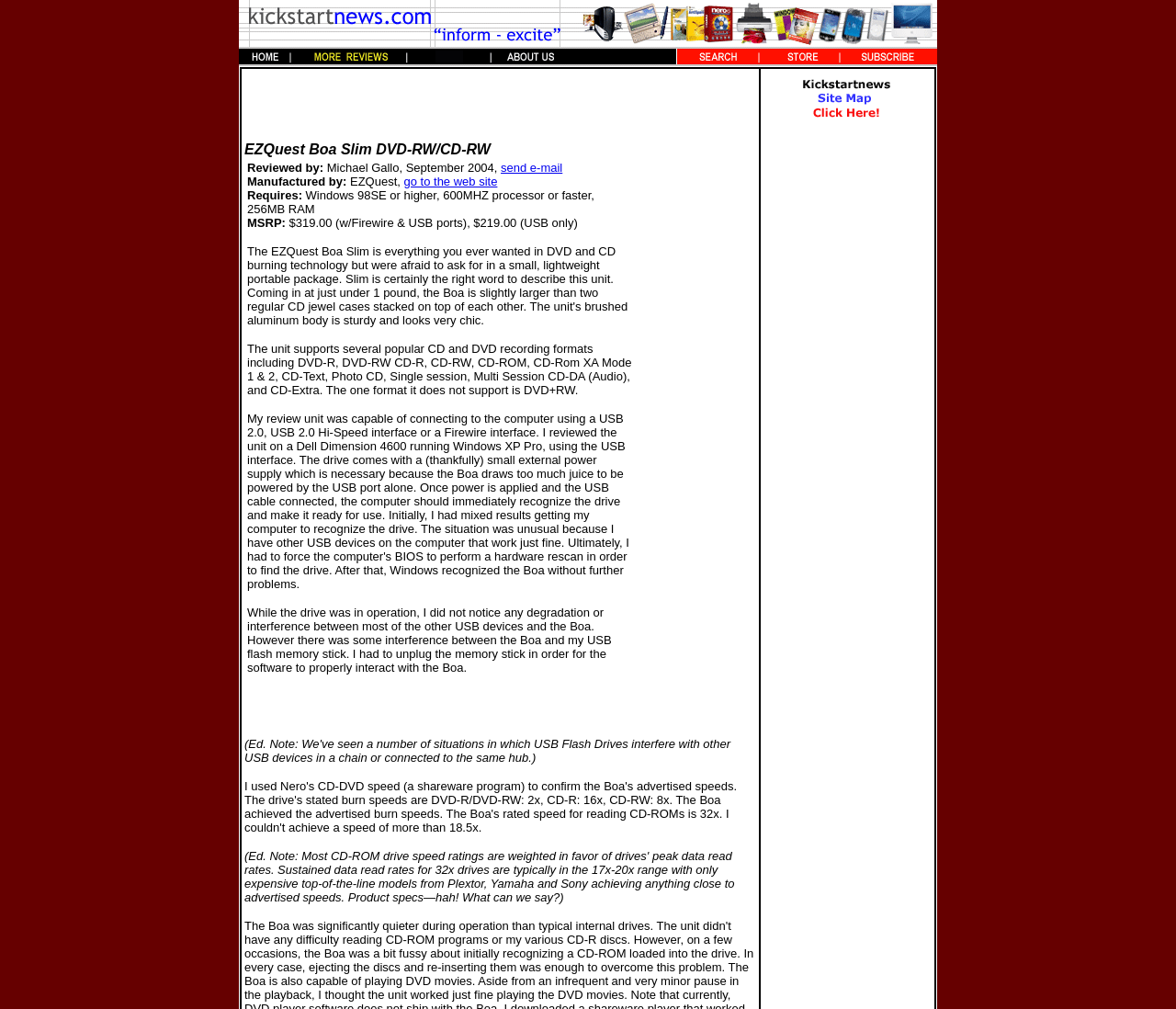Provide an in-depth caption for the webpage.

The webpage is a review of the EZQuest Boa Slim DVD-RW/CD-RW portable external drive. At the top, there is a small image of the product, accompanied by an advertisement iframe. Below the image, there is a table with two columns. The left column contains a detailed review of the product, written by Michael Gallo in September 2004. The review discusses the product's features, such as its support for various CD and DVD recording formats, its lightweight and compact design, and its ability to connect to a computer via USB or Firewire interfaces. The review also mentions some issues with the product's compatibility with other USB devices.

The right column of the table contains another advertisement iframe. At the bottom of the page, there is a small link to an external website, accompanied by a small image. There are a total of three iframes on the page, all of which are advertisements. The page also contains several static text elements, including the reviewer's name, the date of the review, and the product's specifications. Overall, the page is focused on providing a detailed review of the EZQuest Boa Slim DVD-RW/CD-RW portable external drive.